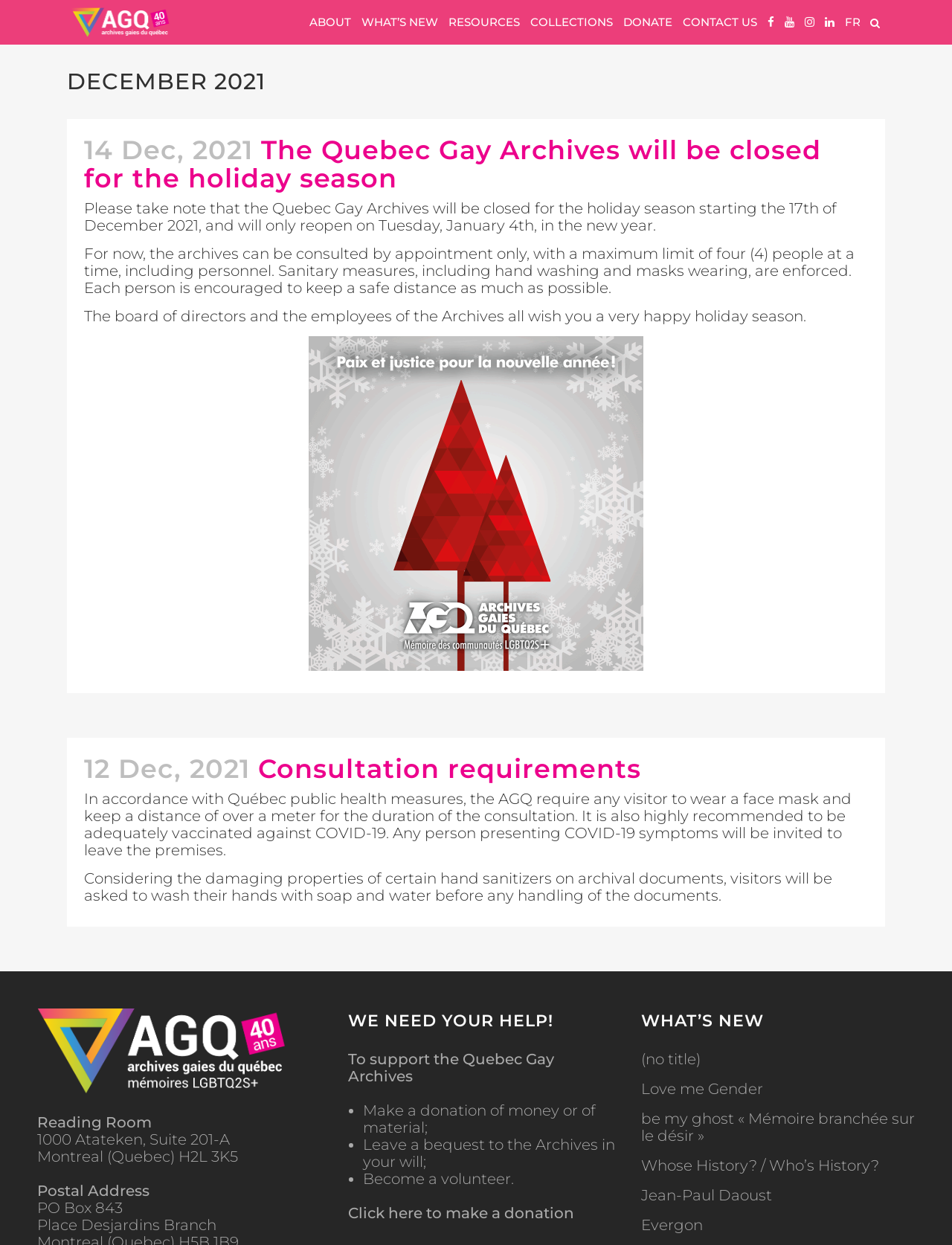Give a one-word or one-phrase response to the question:
How can one support the Archives?

Make a donation or become a volunteer